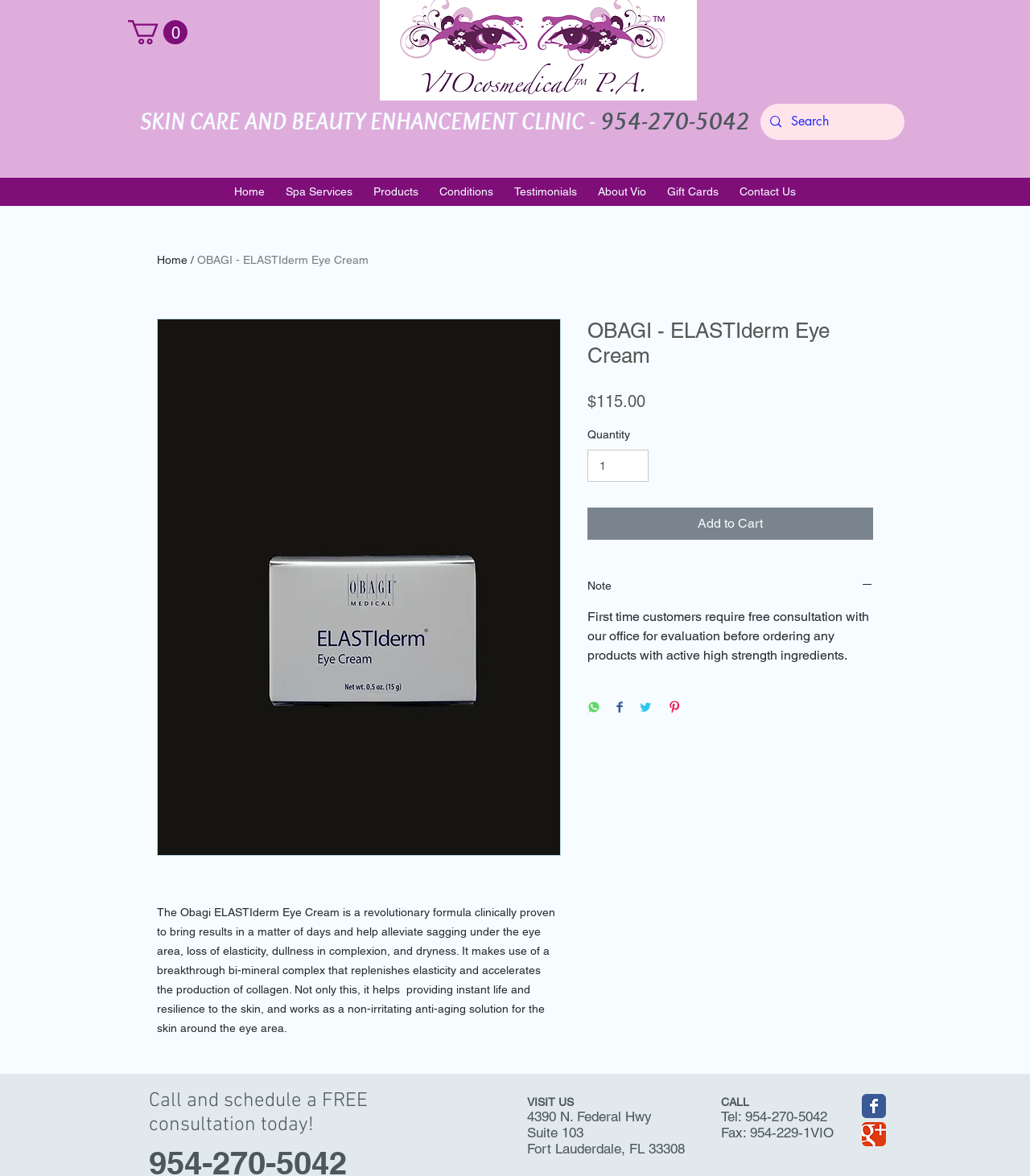Determine the bounding box of the UI component based on this description: "About Us". The bounding box coordinates should be four float values between 0 and 1, i.e., [left, top, right, bottom].

None